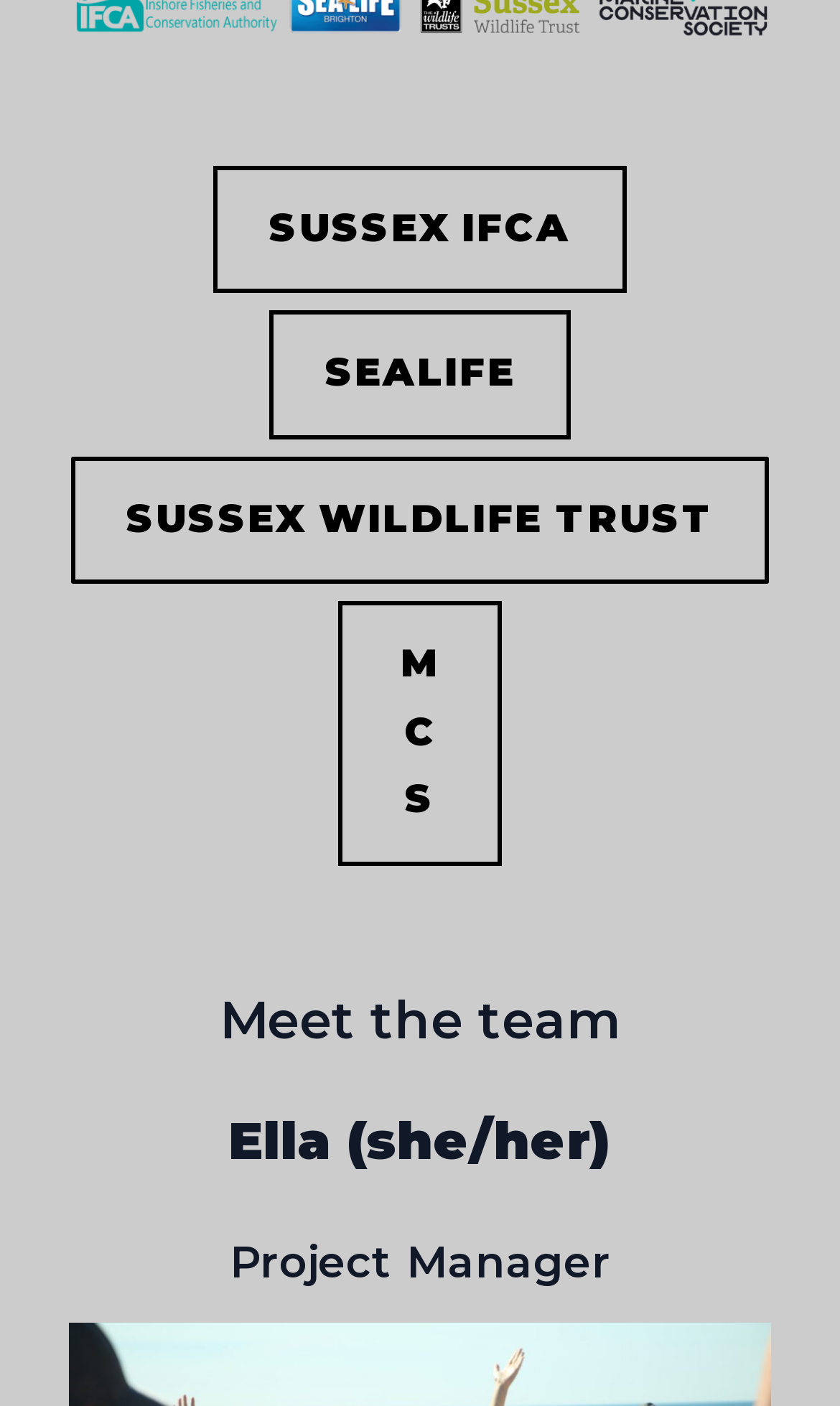What is the name of the project manager?
Please provide a single word or phrase as the answer based on the screenshot.

Ella